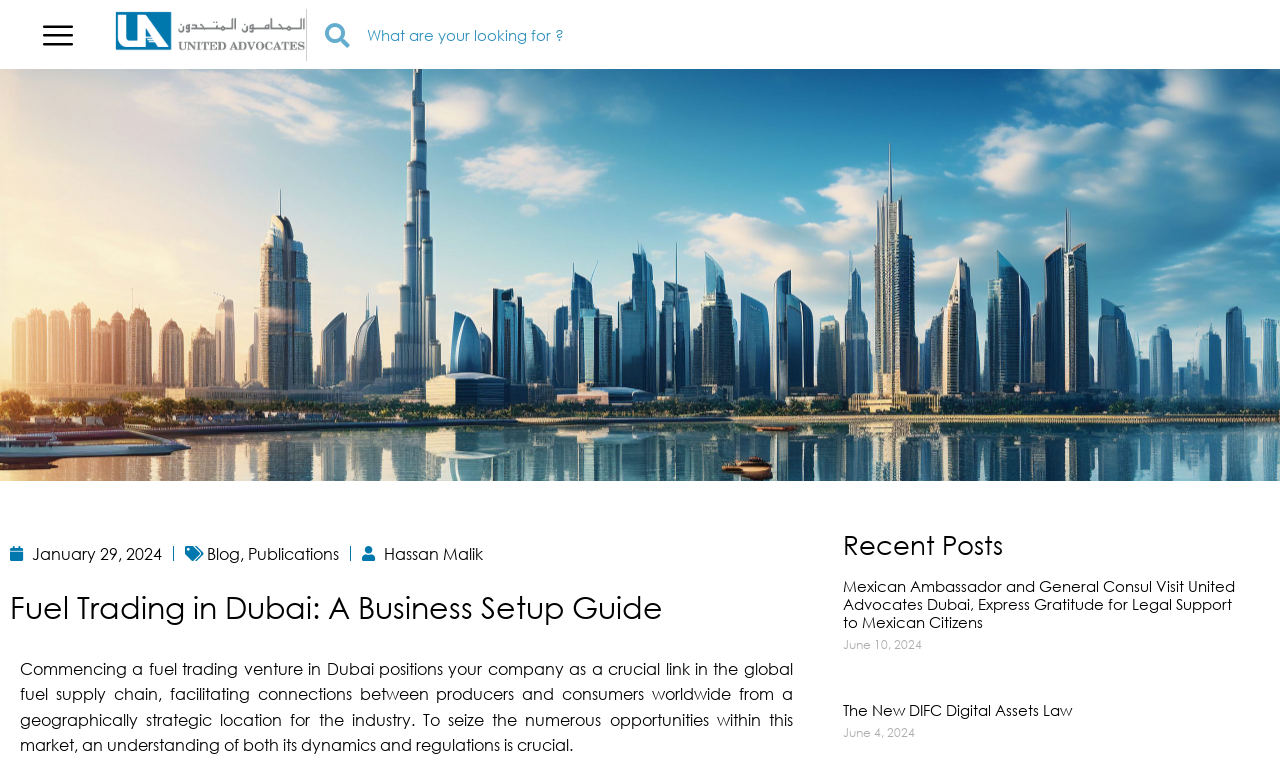Locate the bounding box coordinates of the clickable element to fulfill the following instruction: "Check the publication date of the article". Provide the coordinates as four float numbers between 0 and 1 in the format [left, top, right, bottom].

[0.659, 0.827, 0.72, 0.849]